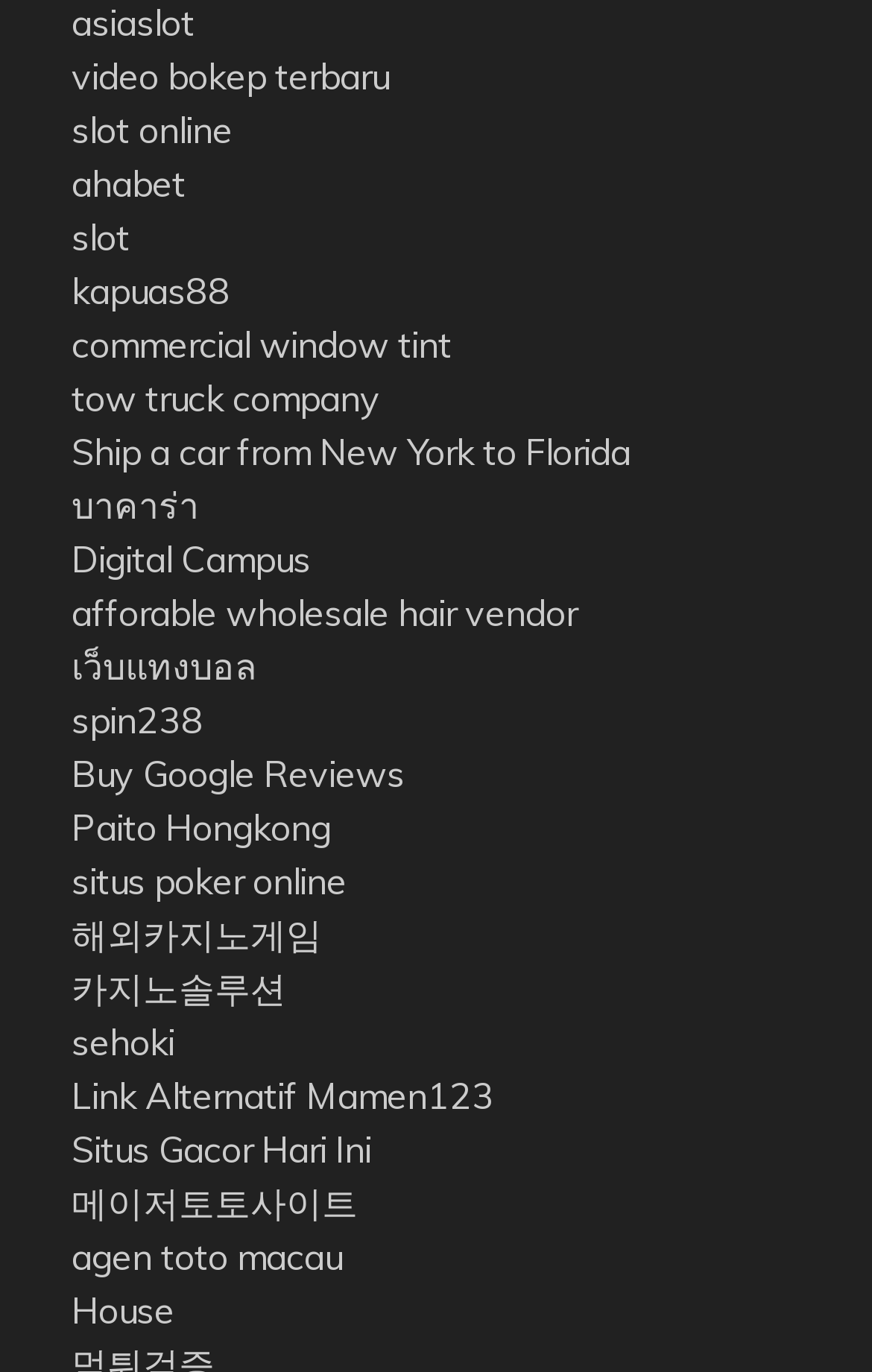Determine the bounding box coordinates of the region to click in order to accomplish the following instruction: "check out ahabet link". Provide the coordinates as four float numbers between 0 and 1, specifically [left, top, right, bottom].

[0.082, 0.117, 0.213, 0.15]